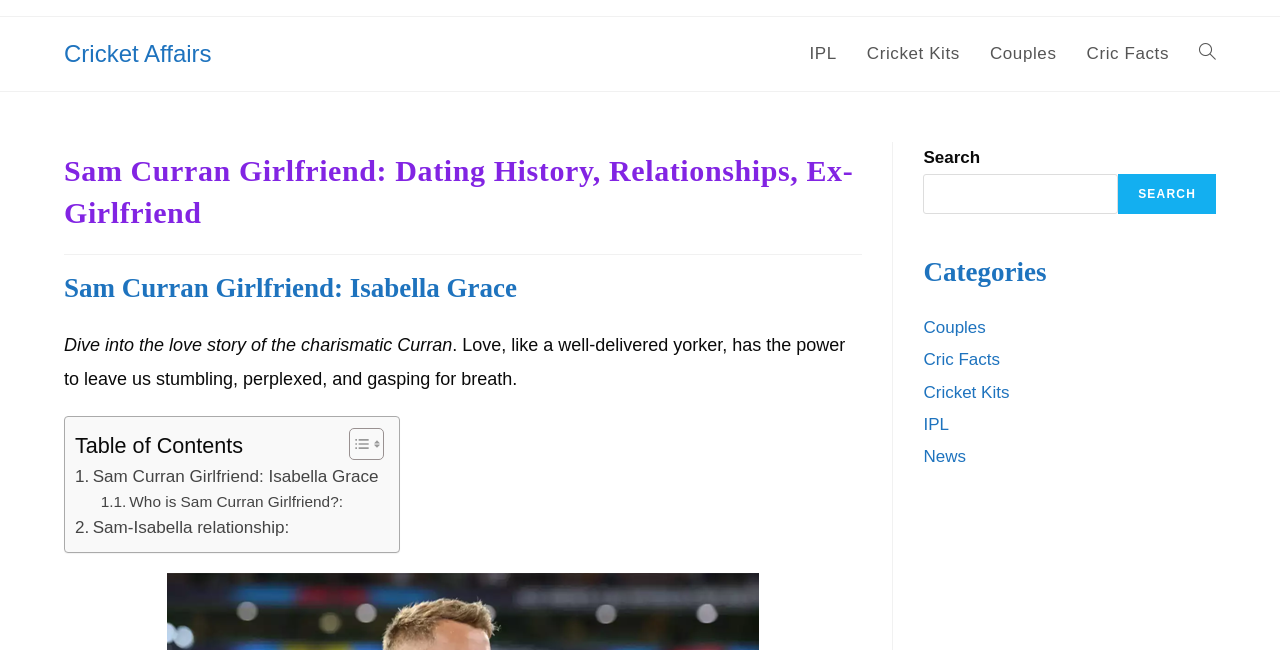What is the text that describes Sam Curran's love story?
Based on the visual content, answer with a single word or a brief phrase.

Dive into the love story...